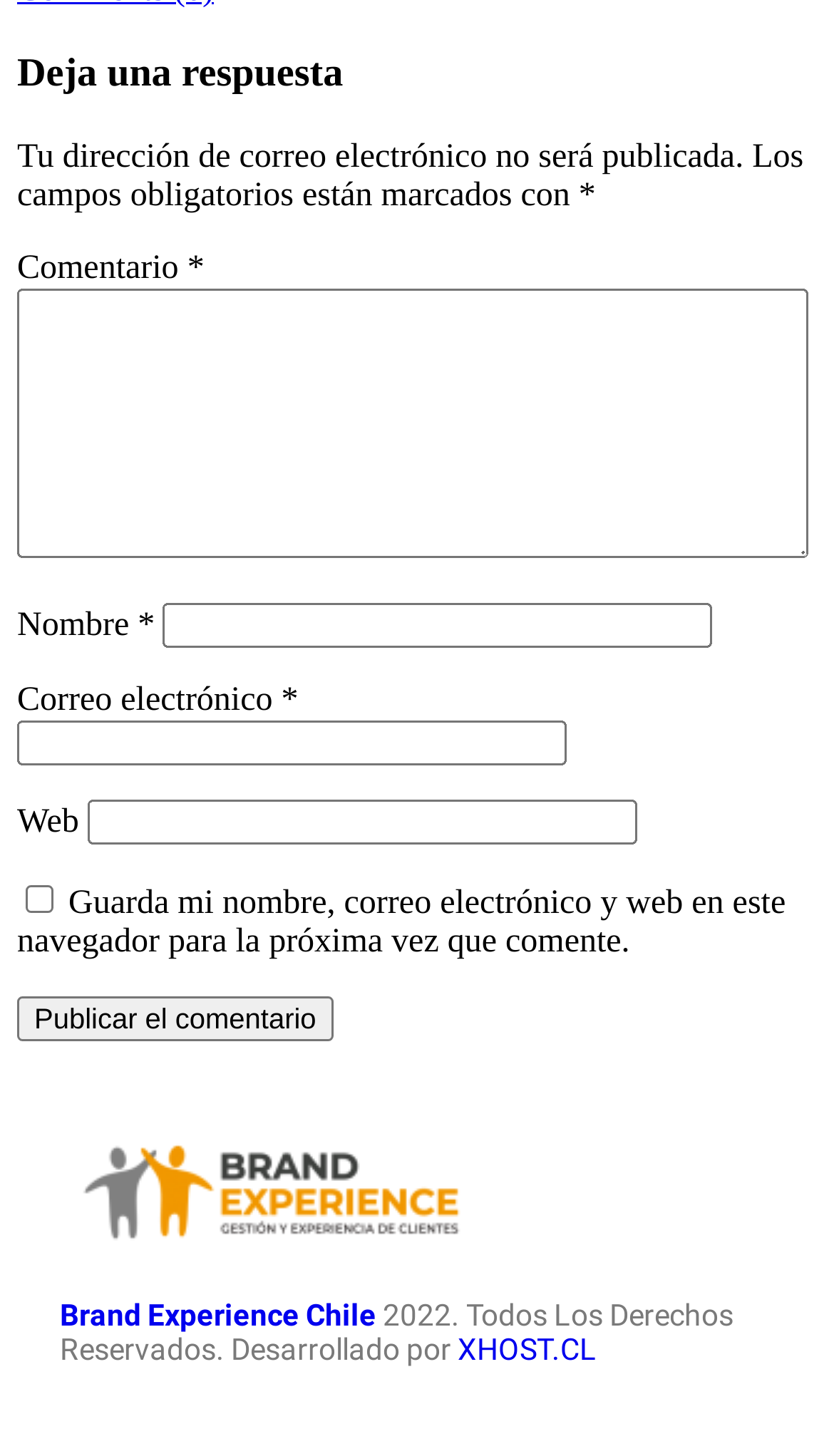Extract the bounding box for the UI element that matches this description: "Brand Experience Chile".

[0.072, 0.891, 0.451, 0.914]